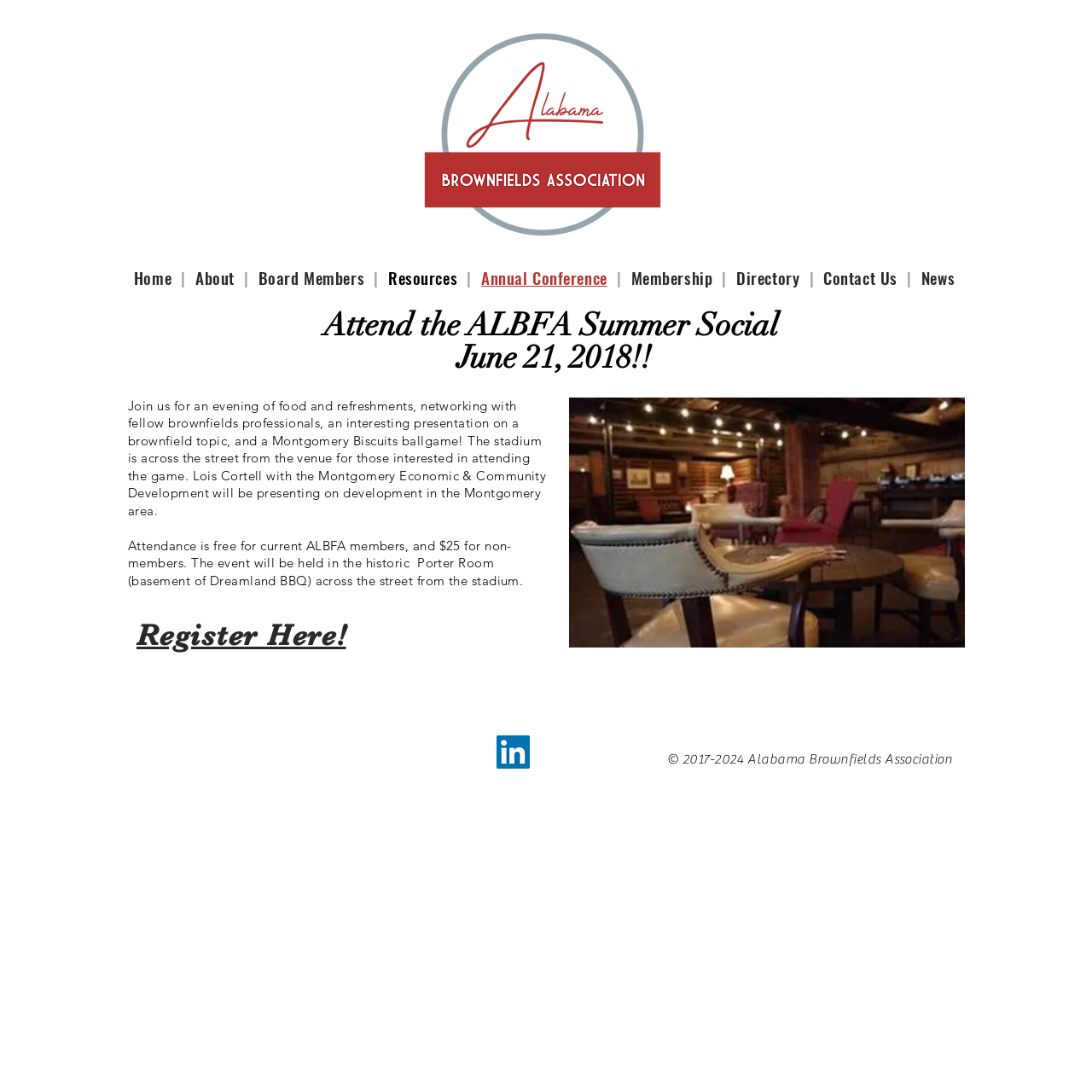Bounding box coordinates are specified in the format (top-left x, top-left y, bottom-right x, bottom-right y). All values are floating point numbers bounded between 0 and 1. Please provide the bounding box coordinate of the region this sentence describes: Register Here!

[0.125, 0.565, 0.317, 0.597]